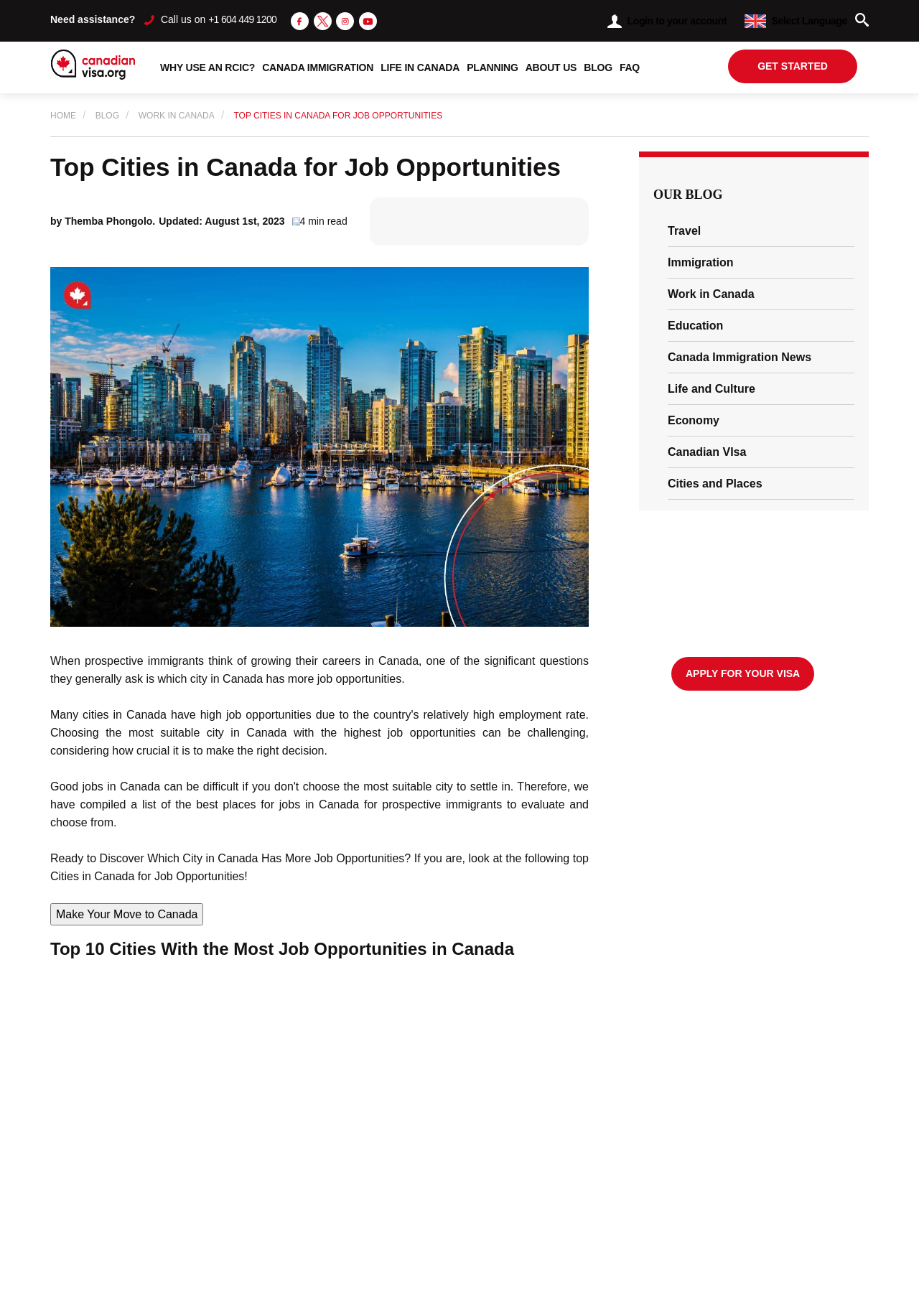Identify and provide the title of the webpage.

Top Cities in Canada for Job Opportunities